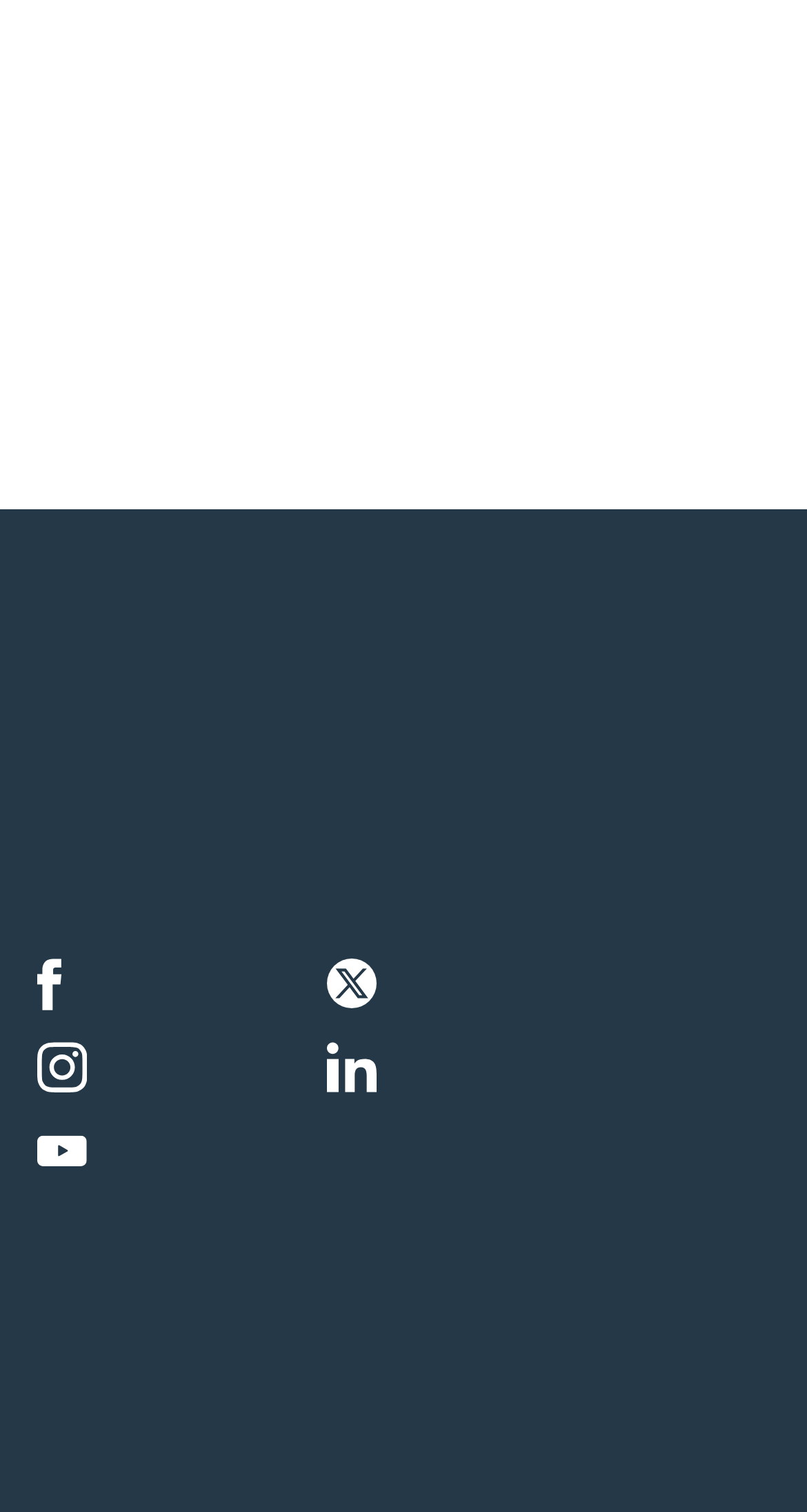Respond to the question below with a concise word or phrase:
What is the company mentioned in the text?

Husky Oil China Ltd